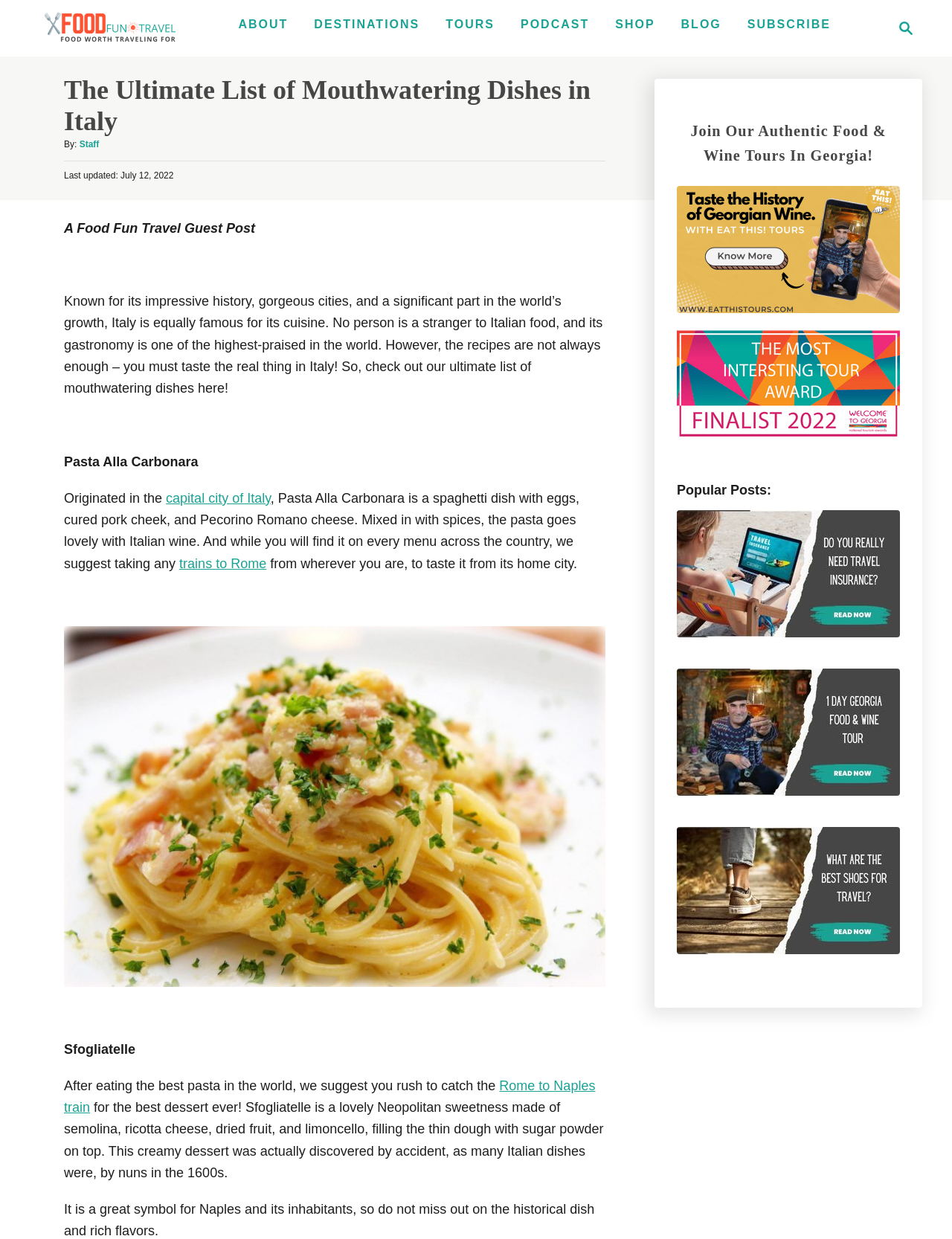Locate the bounding box coordinates of the area where you should click to accomplish the instruction: "Join the food and wine tours in Georgia".

[0.711, 0.096, 0.945, 0.136]